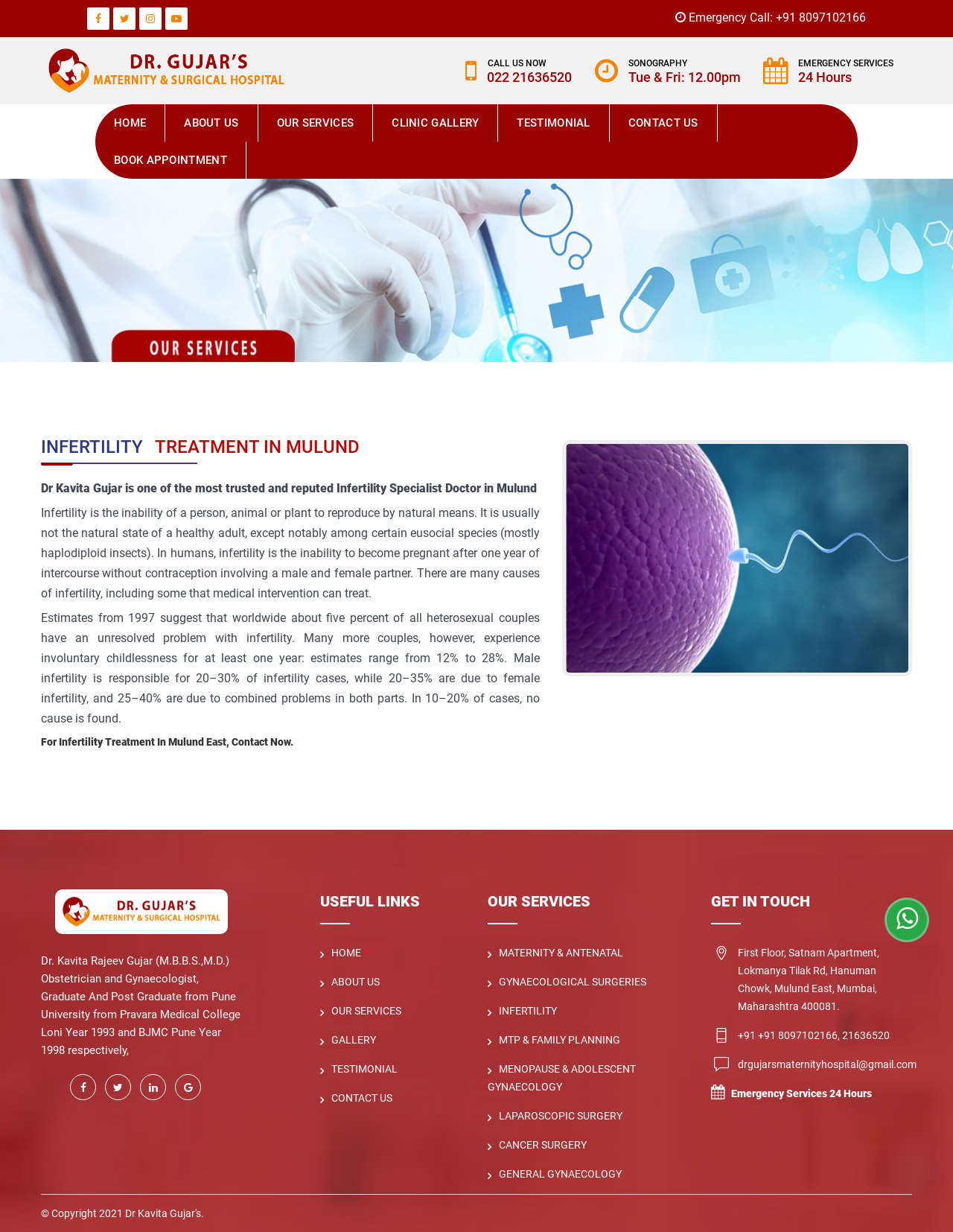Find the bounding box coordinates for the HTML element described in this sentence: "MTP & Family Planning". Provide the coordinates as four float numbers between 0 and 1, in the format [left, top, right, bottom].

[0.512, 0.839, 0.651, 0.849]